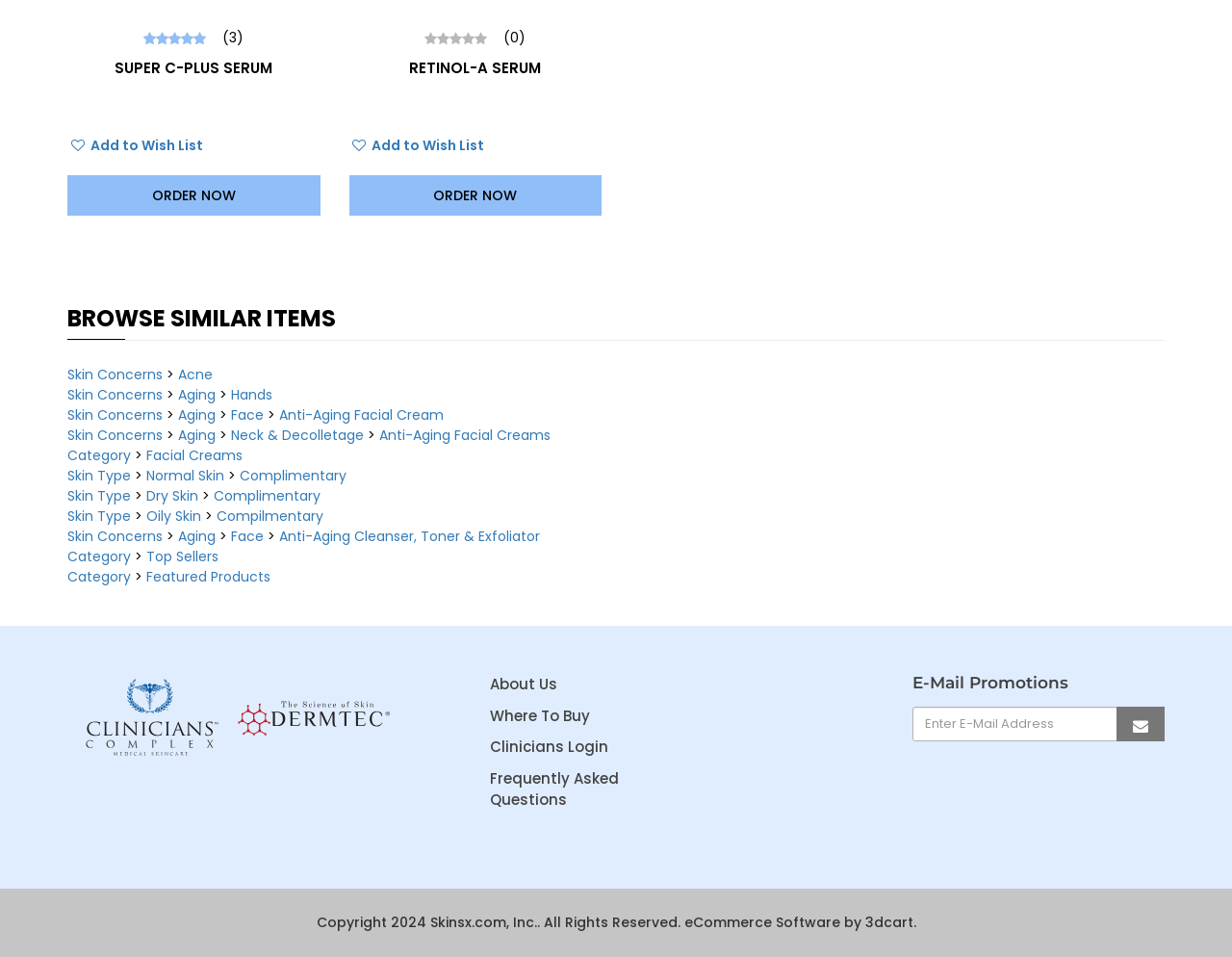Can you find the bounding box coordinates for the element to click on to achieve the instruction: "Order the product now"?

[0.123, 0.194, 0.191, 0.215]